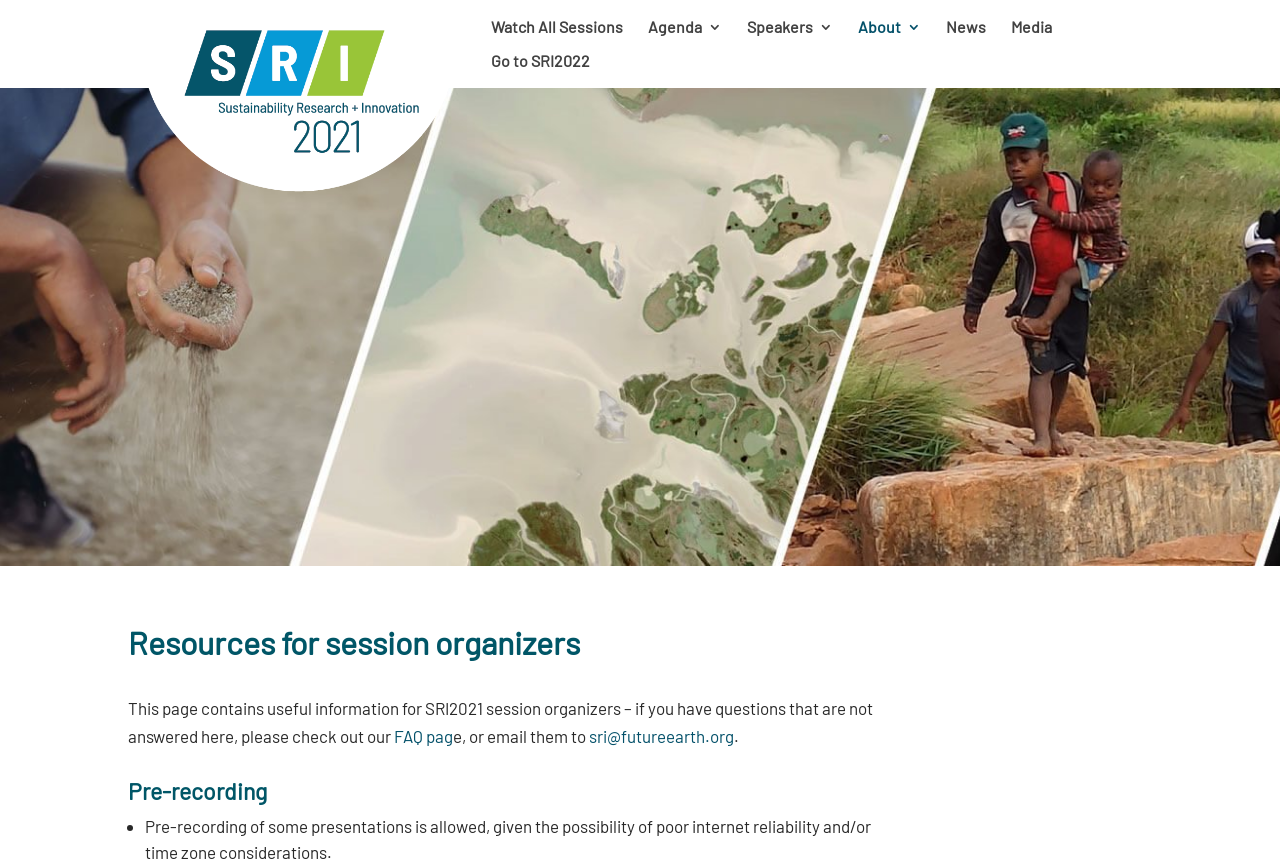Determine the coordinates of the bounding box for the clickable area needed to execute this instruction: "View agenda".

[0.506, 0.023, 0.564, 0.062]